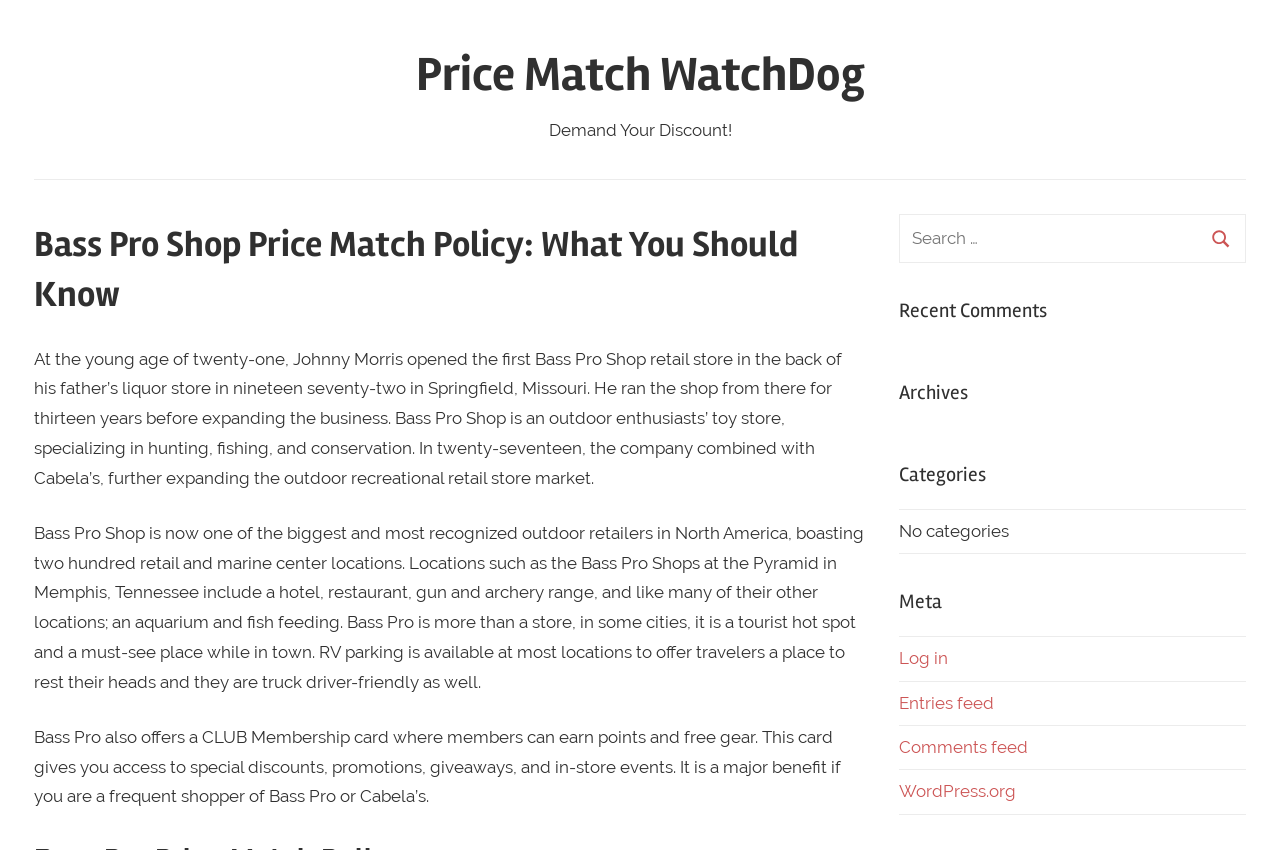Where is the first Bass Pro Shop retail store located?
Using the image as a reference, deliver a detailed and thorough answer to the question.

According to the webpage content, Johnny Morris opened the first Bass Pro Shop retail store in the back of his father's liquor store in 1972 in Springfield, Missouri.